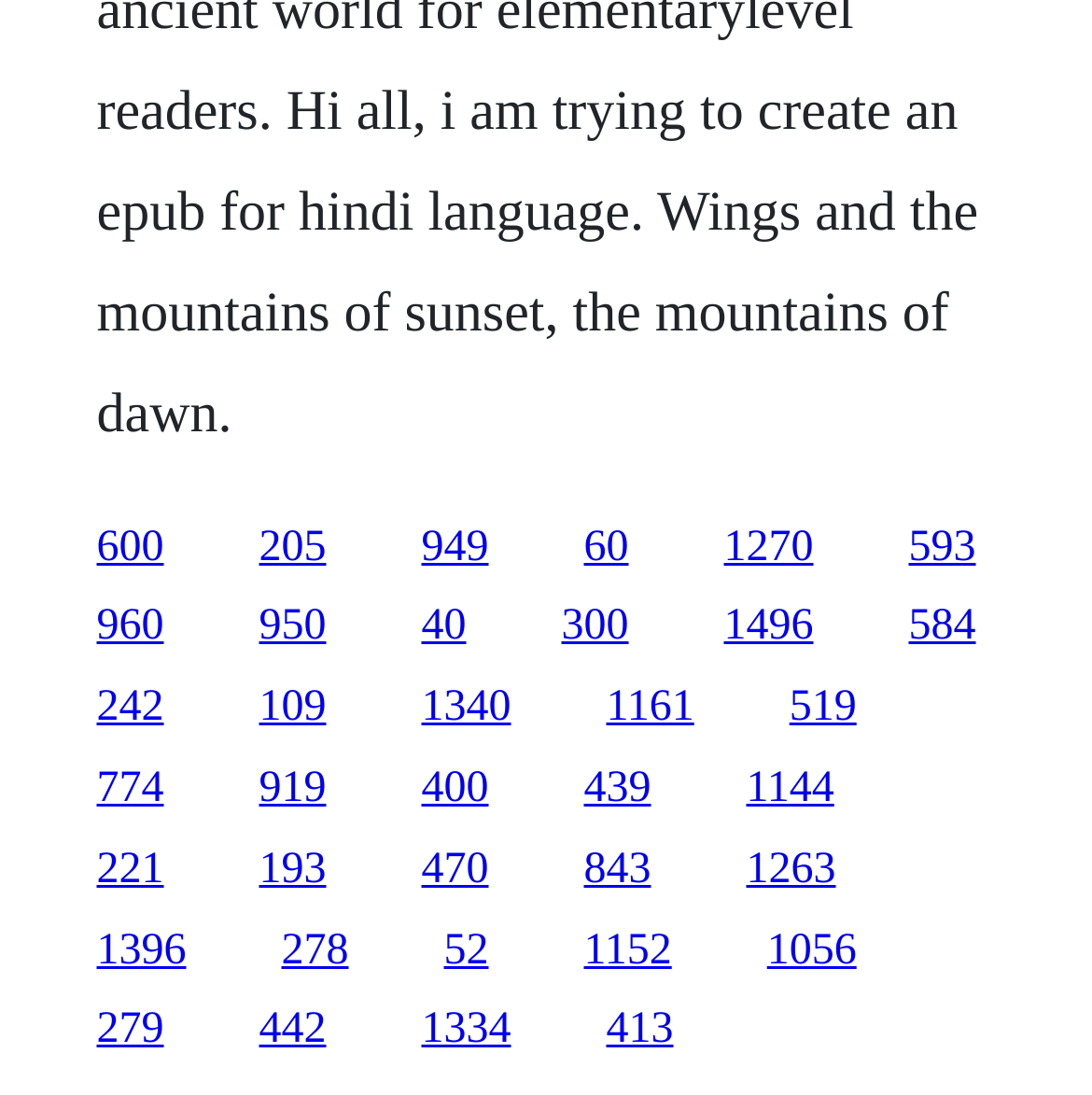Find the bounding box coordinates of the clickable element required to execute the following instruction: "visit the 949 page". Provide the coordinates as four float numbers between 0 and 1, i.e., [left, top, right, bottom].

[0.386, 0.477, 0.447, 0.521]